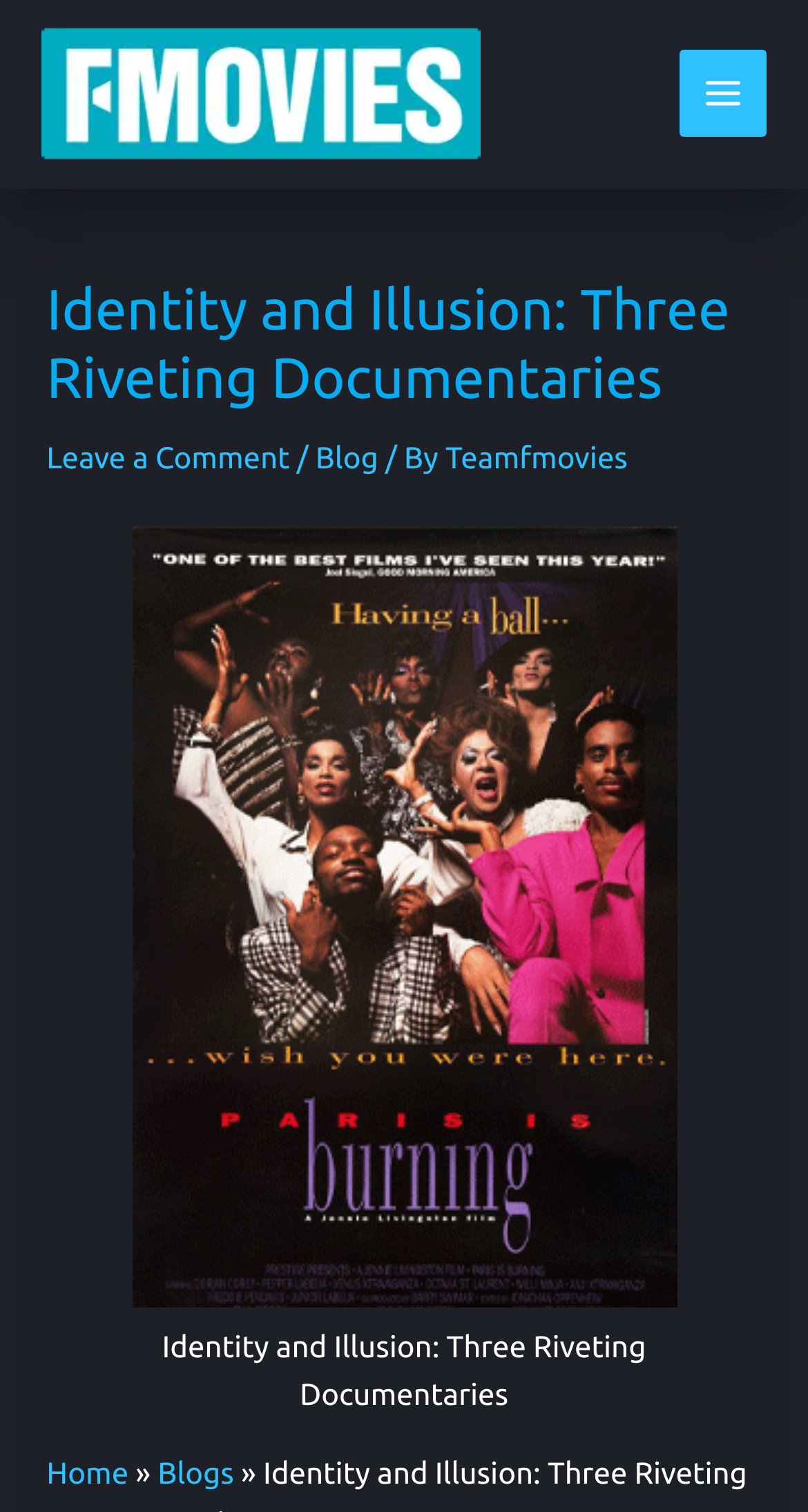Answer the question in a single word or phrase:
What is the text of the figure caption?

Identity and Illusion: Three Riveting Documentaries